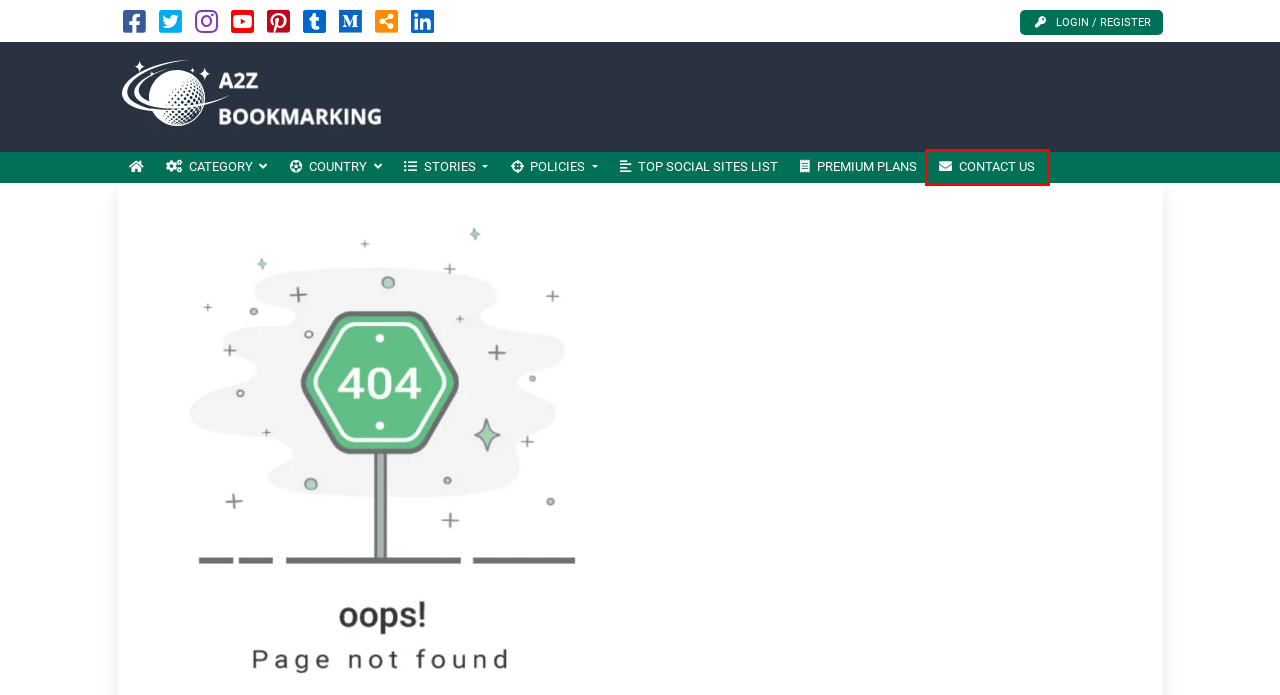You are provided with a screenshot of a webpage containing a red rectangle bounding box. Identify the webpage description that best matches the new webpage after the element in the bounding box is clicked. Here are the potential descriptions:
A. Content Policy – Submit Quality Articles to Dofollow Social Bookmarking Site
B. Contact Us – Submit Quality Articles to Dofollow Social Bookmarking Site
C. Country – Submit Quality Articles to Dofollow Social Bookmarking Site
D. Top Social Bookmarking Sites List – Submit Quality Articles to Dofollow Social Bookmarking Site
E. Appliances & Utensils – Submit Quality Articles to Dofollow Social Bookmarking Site
F. Submit Story – Submit Quality Articles to Dofollow Social Bookmarking Site
G. Premium Plans – Submit Quality Articles to Dofollow Social Bookmarking Site
H. Category – Submit Quality Articles to Dofollow Social Bookmarking Site

B